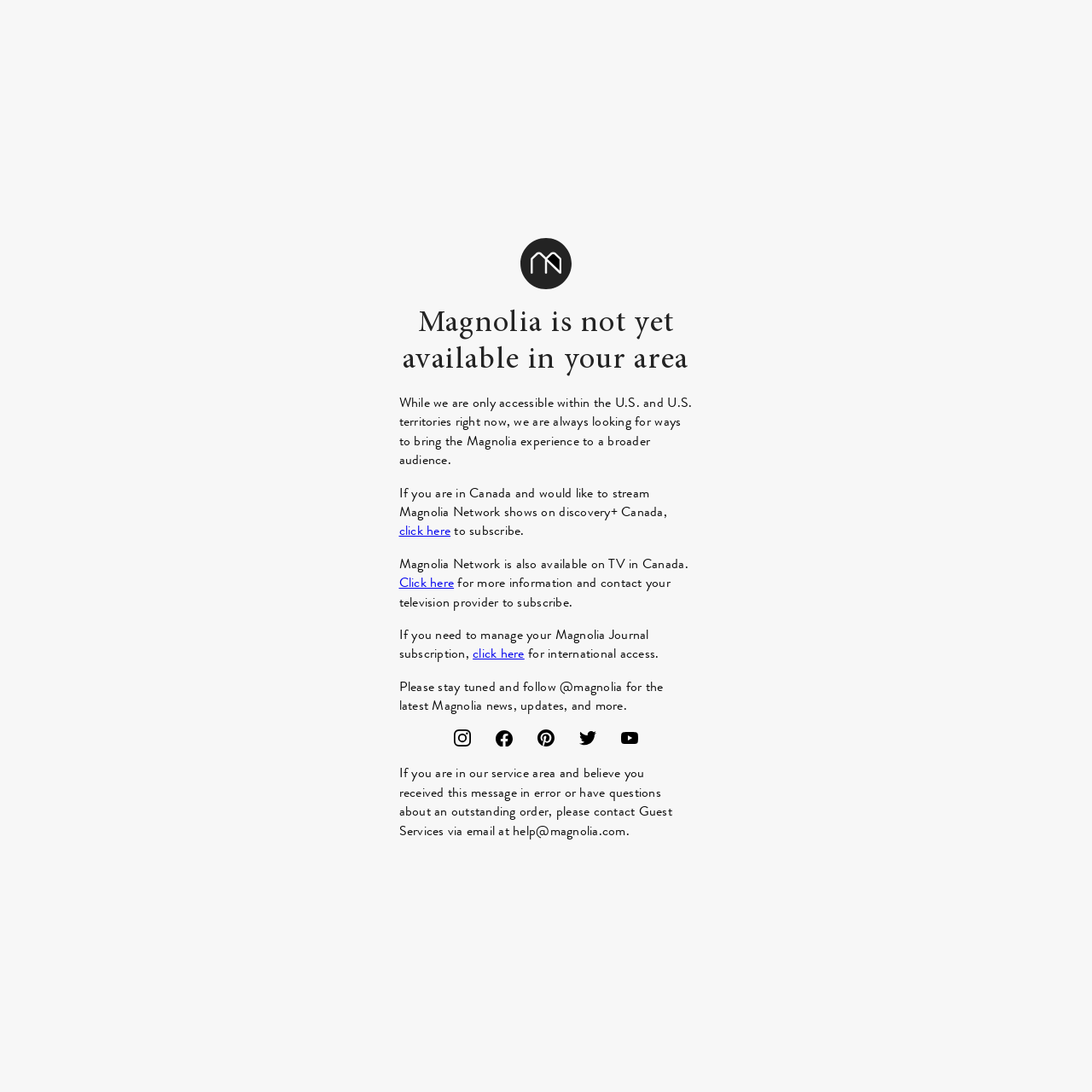Provide a thorough description of the webpage you see.

The webpage appears to be a message from Magnolia Network, informing users that the service is not yet available in their area. At the top of the page, there is a small image, followed by a heading that reads "Magnolia is not yet available in your area". 

Below the heading, there is a paragraph of text explaining that Magnolia Network is currently only accessible within the U.S. and U.S. territories, but they are working to expand their reach. 

The next section of text is addressed to users in Canada, providing information on how to stream Magnolia Network shows on discovery+ Canada, with a link to subscribe. Additionally, it mentions that Magnolia Network is available on TV in Canada, with a link to find more information and contact a television provider to subscribe.

Further down, there is a section for users who need to manage their Magnolia Journal subscription, with a link to do so. There is also a mention of international access, with a link to click for more information.

The page also includes a call to action, encouraging users to stay tuned and follow @magnolia for the latest news, updates, and more. 

At the bottom of the page, there are four social media buttons: Instagram, Facebook, Pinterest, and Twitter, each with an accompanying image. 

Finally, there is a section with contact information, providing an email address for users who believe they received the message in error or have questions about an outstanding order.